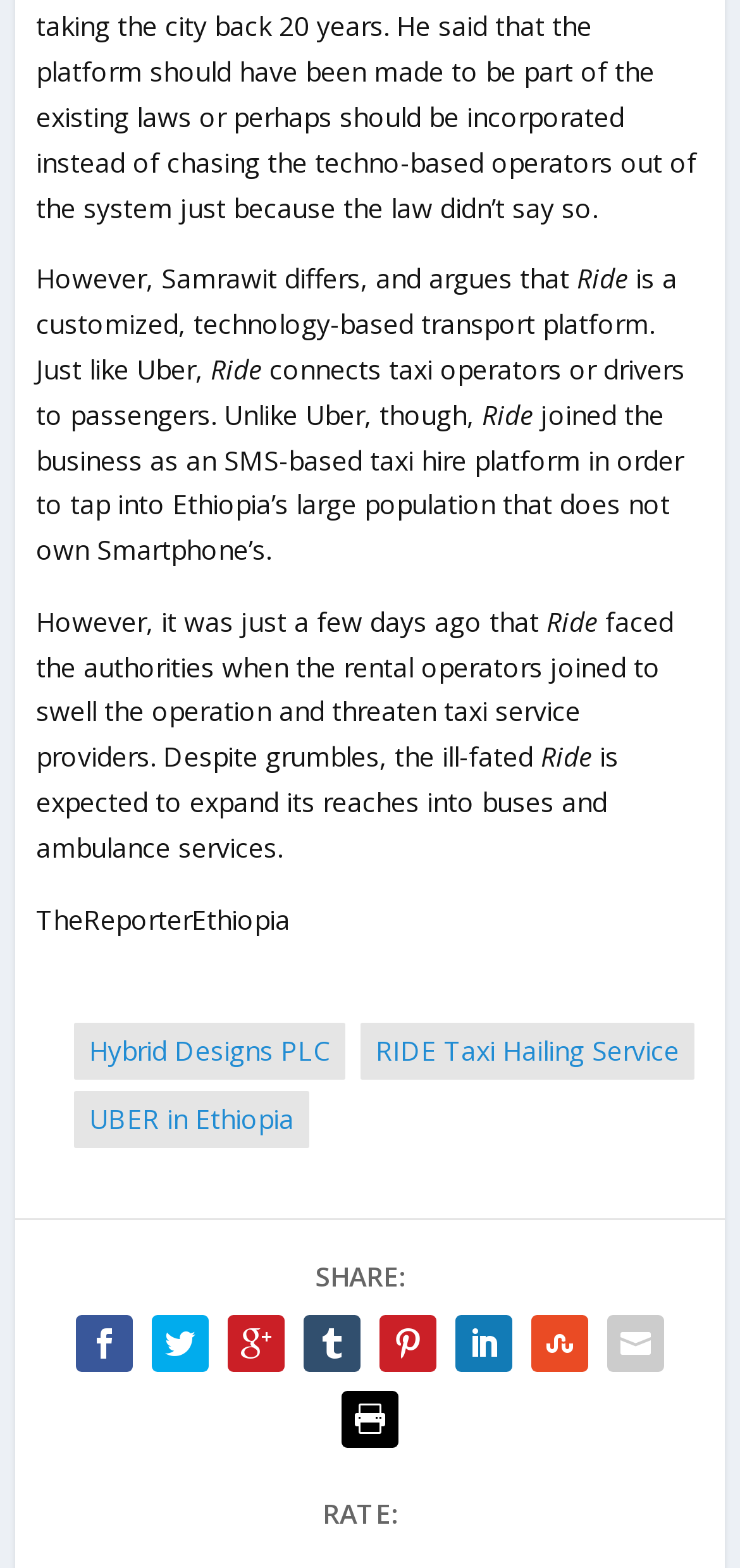What is the name of the taxi hailing service?
Provide a concise answer using a single word or phrase based on the image.

Ride